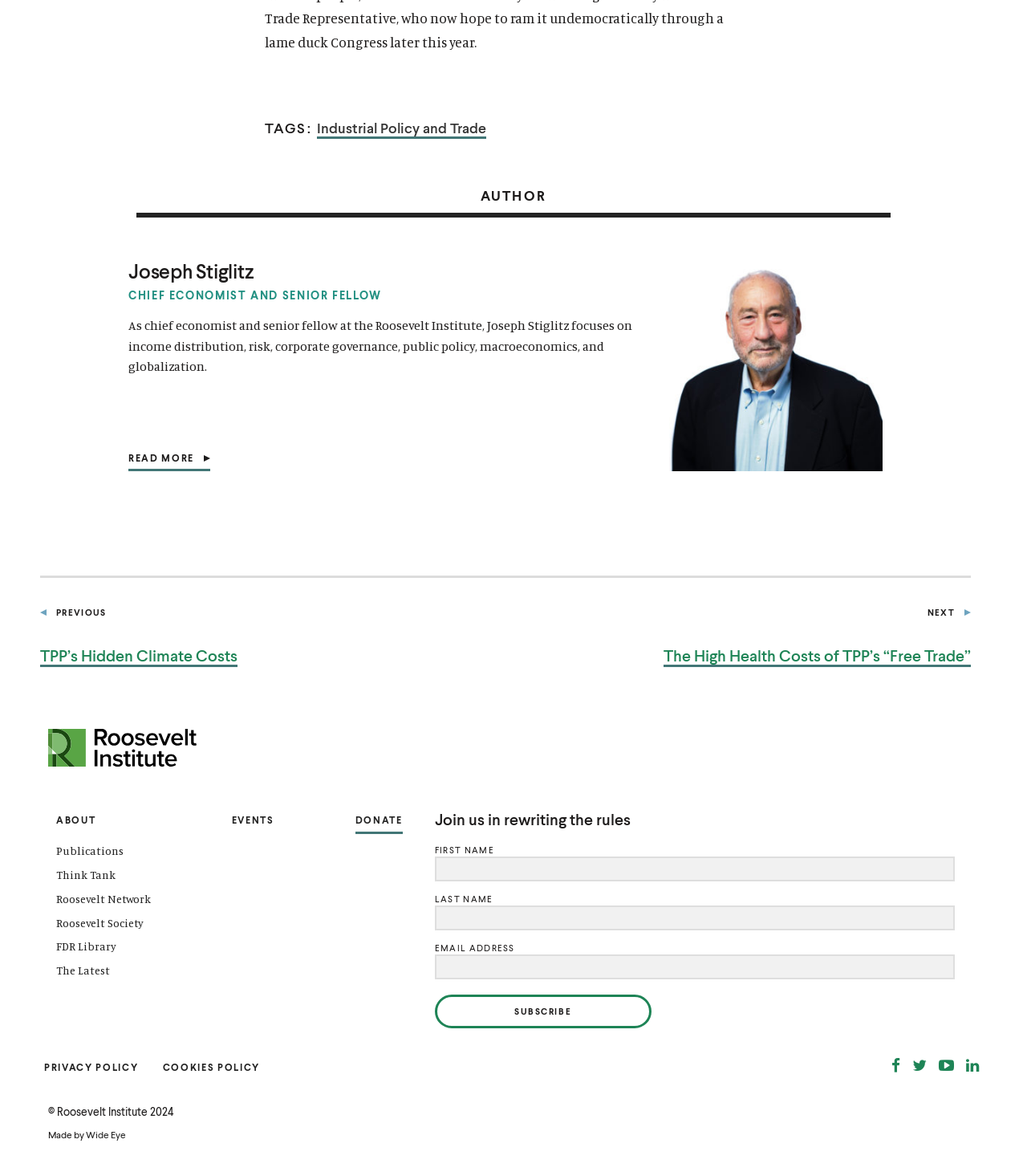Specify the bounding box coordinates of the element's region that should be clicked to achieve the following instruction: "Subscribe to the newsletter". The bounding box coordinates consist of four float numbers between 0 and 1, in the format [left, top, right, bottom].

[0.423, 0.846, 0.634, 0.874]